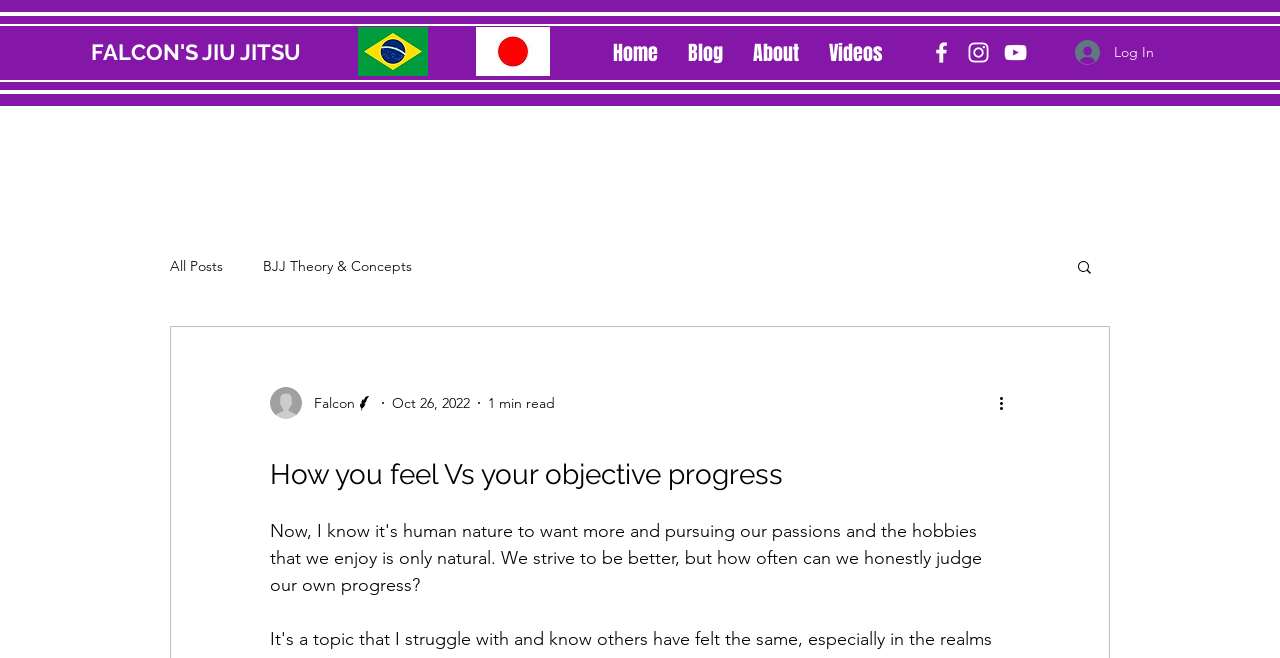What is the topic of the blog post?
Please provide a detailed answer to the question.

I inferred the topic of the blog post by looking at the images and links on the webpage, which suggest that the topic is related to Brazilian Jiu-Jitsu (BJJ).